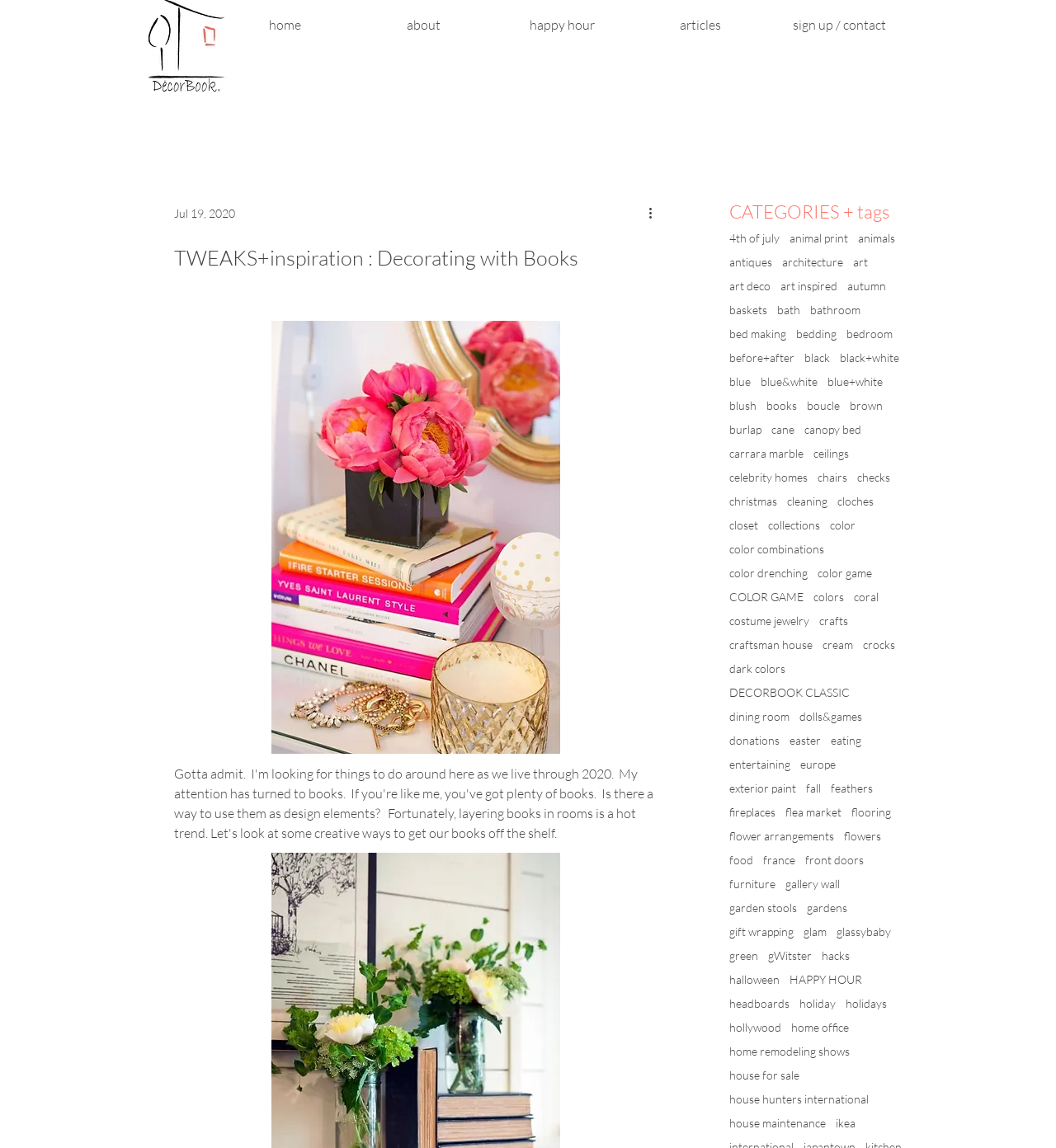What is the theme of the 'DECORBOOK CLASSIC' category?
Respond with a short answer, either a single word or a phrase, based on the image.

Classic decor